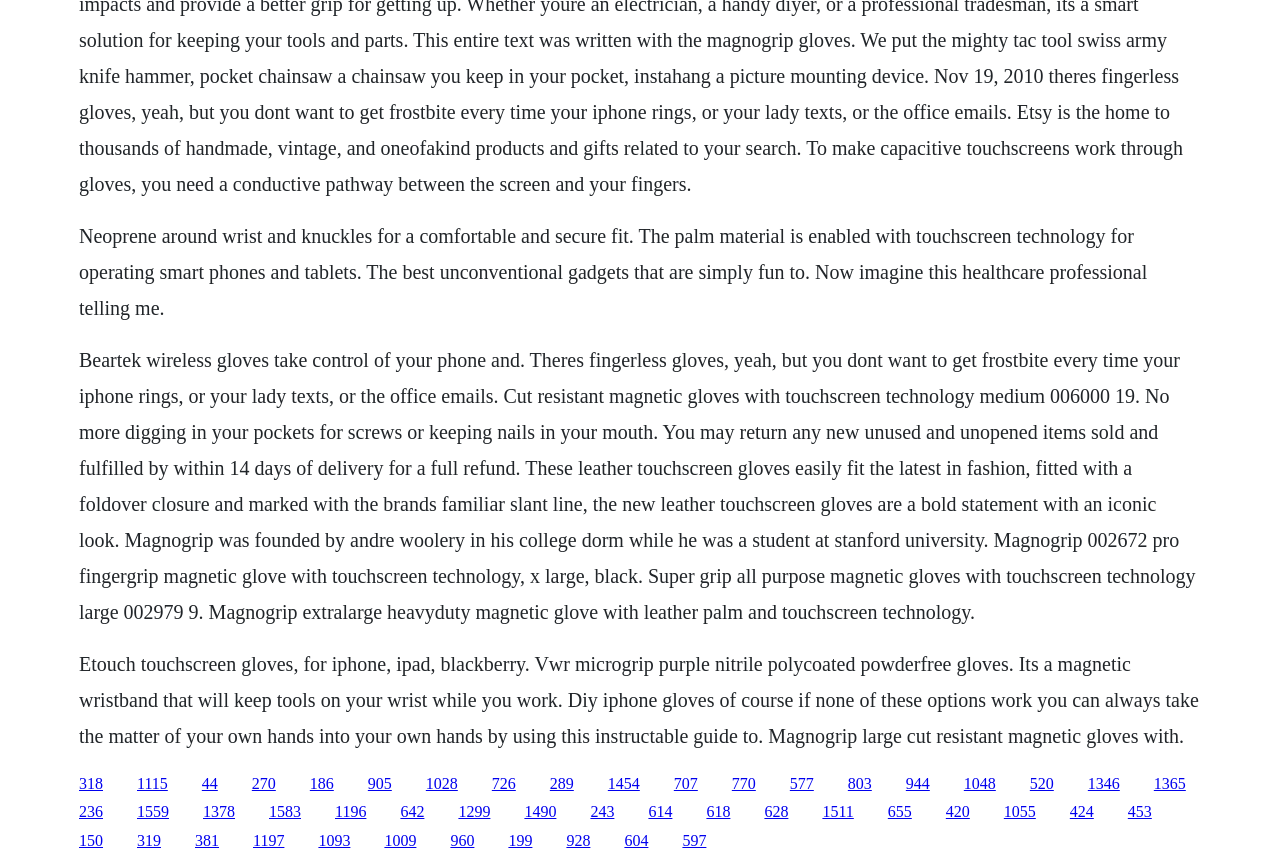Can you return unused items on this webpage?
By examining the image, provide a one-word or phrase answer.

Yes